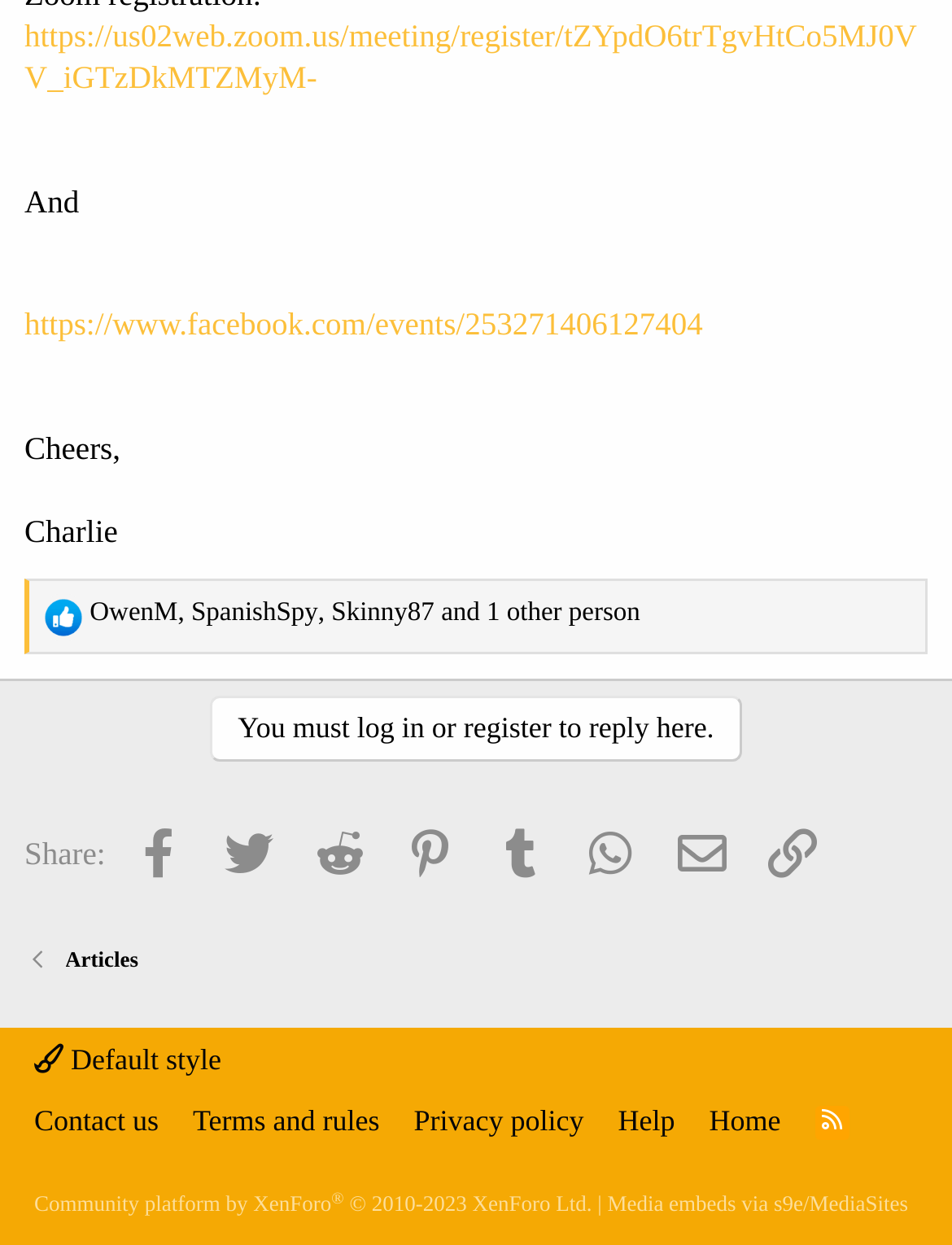Point out the bounding box coordinates of the section to click in order to follow this instruction: "Share on Twitter".

[0.292, 0.665, 0.388, 0.694]